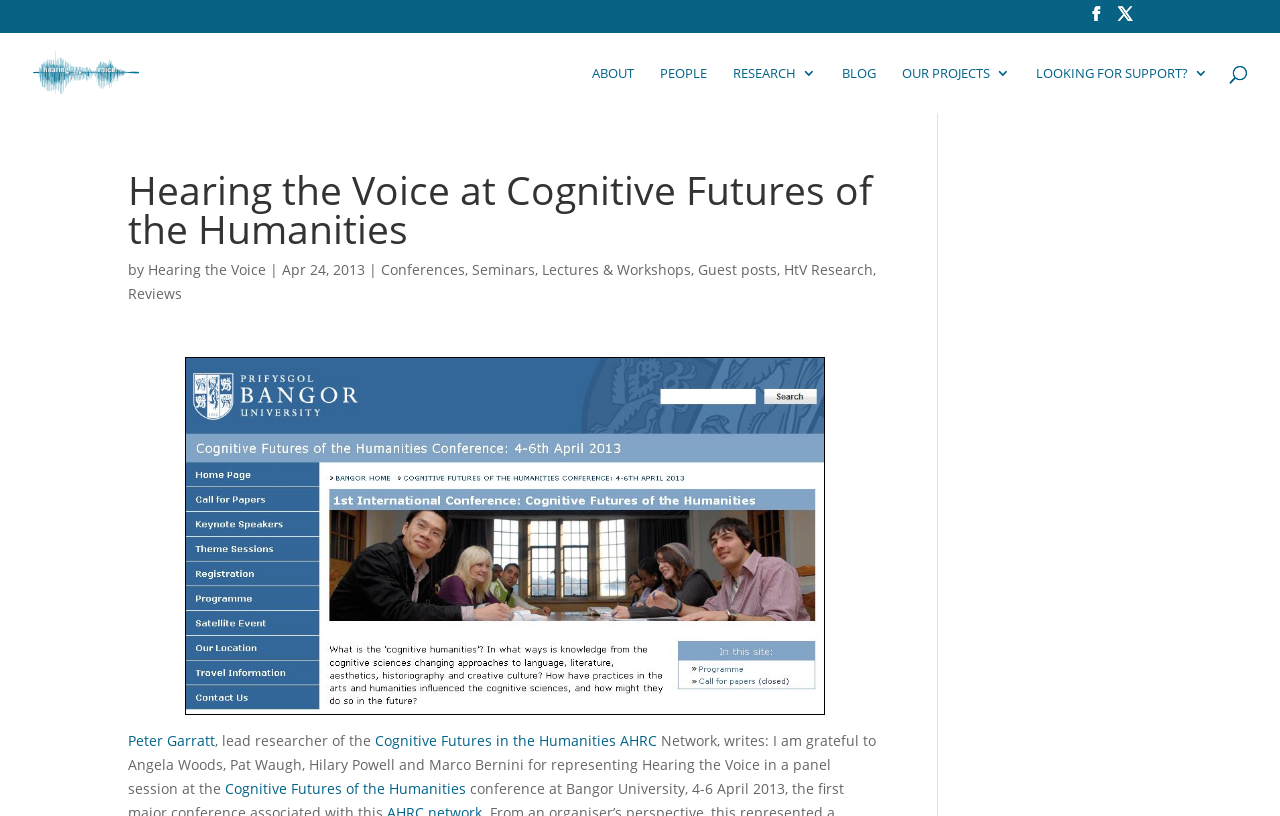How many links are there in the main menu?
Using the information from the image, answer the question thoroughly.

The main menu is located at the top of the webpage, and it contains links to 'ABOUT', 'PEOPLE', 'RESEARCH 3', 'BLOG', 'OUR PROJECTS 3', and 'LOOKING FOR SUPPORT? 3', which makes a total of 6 links.